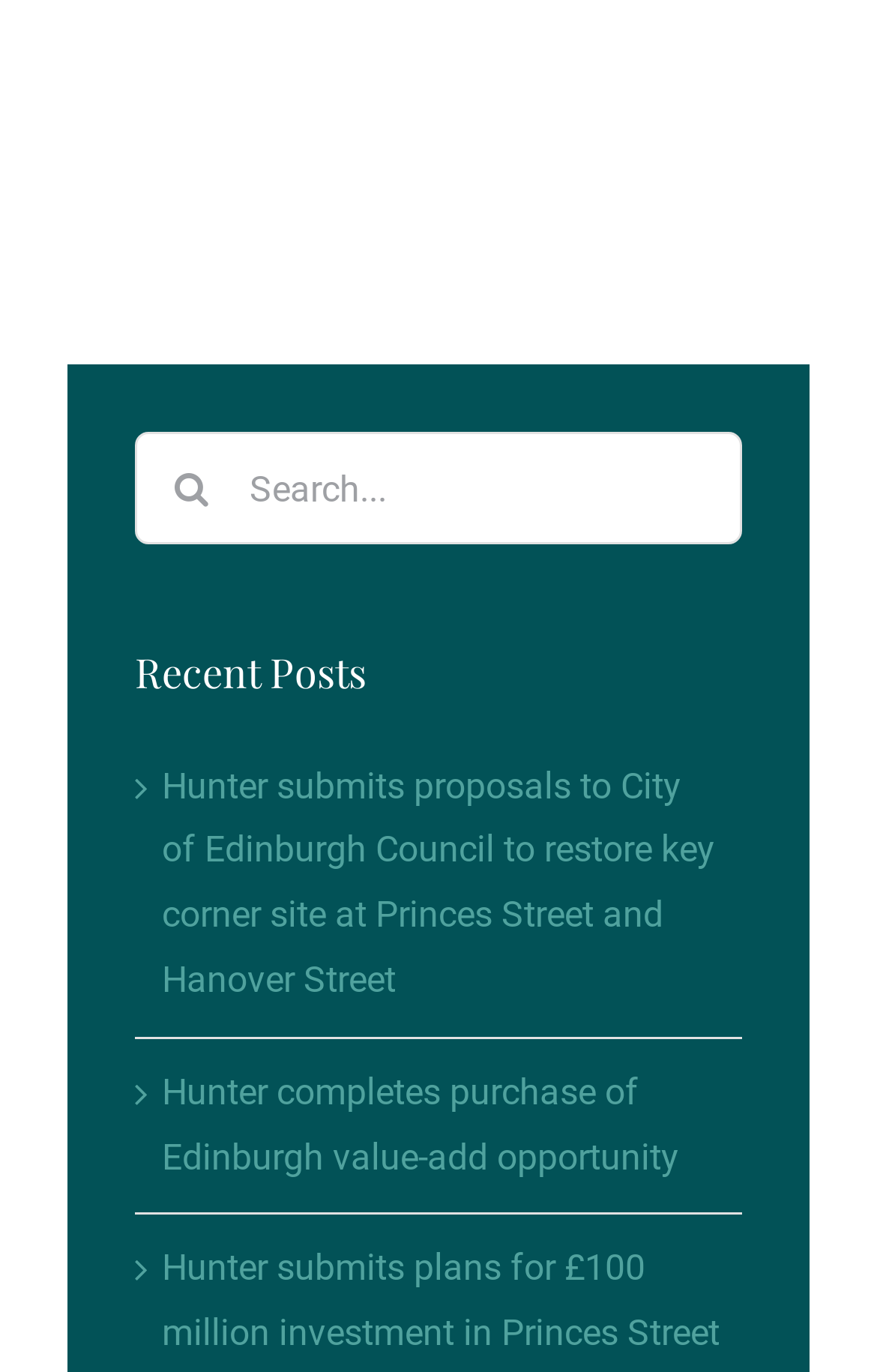What is the purpose of the search box?
Answer the question with a detailed and thorough explanation.

The search box is located at the top of the webpage with a label 'Search for:' and a button with a magnifying glass icon. This suggests that the search box is intended to search for posts or articles on the webpage.